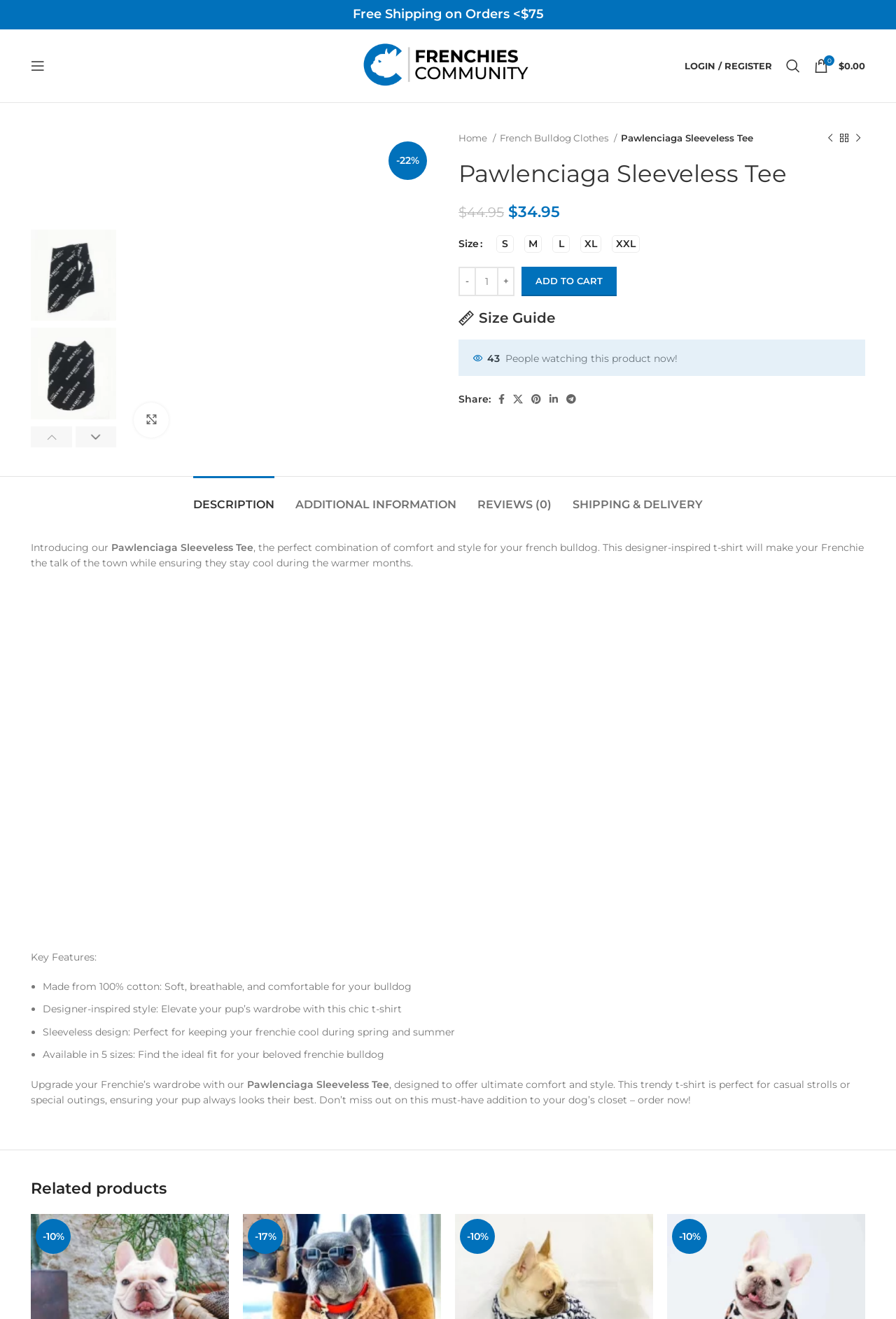Locate the UI element described as follows: "parent_node: Share: aria-label="X social link"". Return the bounding box coordinates as four float numbers between 0 and 1 in the order [left, top, right, bottom].

[0.568, 0.296, 0.588, 0.309]